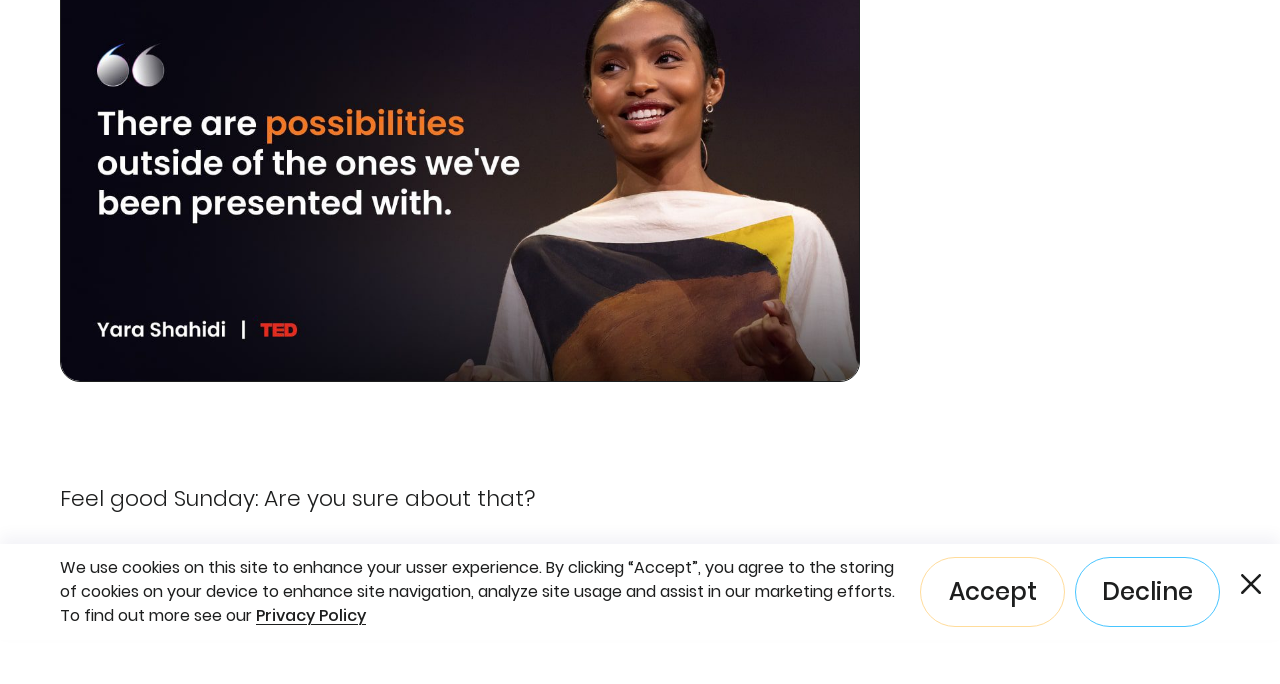Find the bounding box of the UI element described as: "Accept". The bounding box coordinates should be given as four float values between 0 and 1, i.e., [left, top, right, bottom].

[0.719, 0.814, 0.832, 0.917]